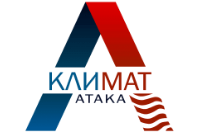Give a comprehensive caption that covers the entire image content.

The image prominently features the logo of "KLIMAT ATAKA," an online store specializing in air conditioning and associated equipment. The design incorporates a stylized letter "A," with a gradient transitioning from deep blue to bold red. Below the graphic element, the inscription "КЛИМАТ АТАКА" is presented in a combination of Cyrillic and Latin script, with "КЛИМАТ" in a striking blue and "АТАКА" in a rich red, emphasizing the brand's identity. Subtle wave patterns suggest air movement, aligning with the company's focus on air conditioning, humidifiers, and related appliances. This logo symbolizes a dedication to quality and professional service, reflecting over a decade of experience in the industry.